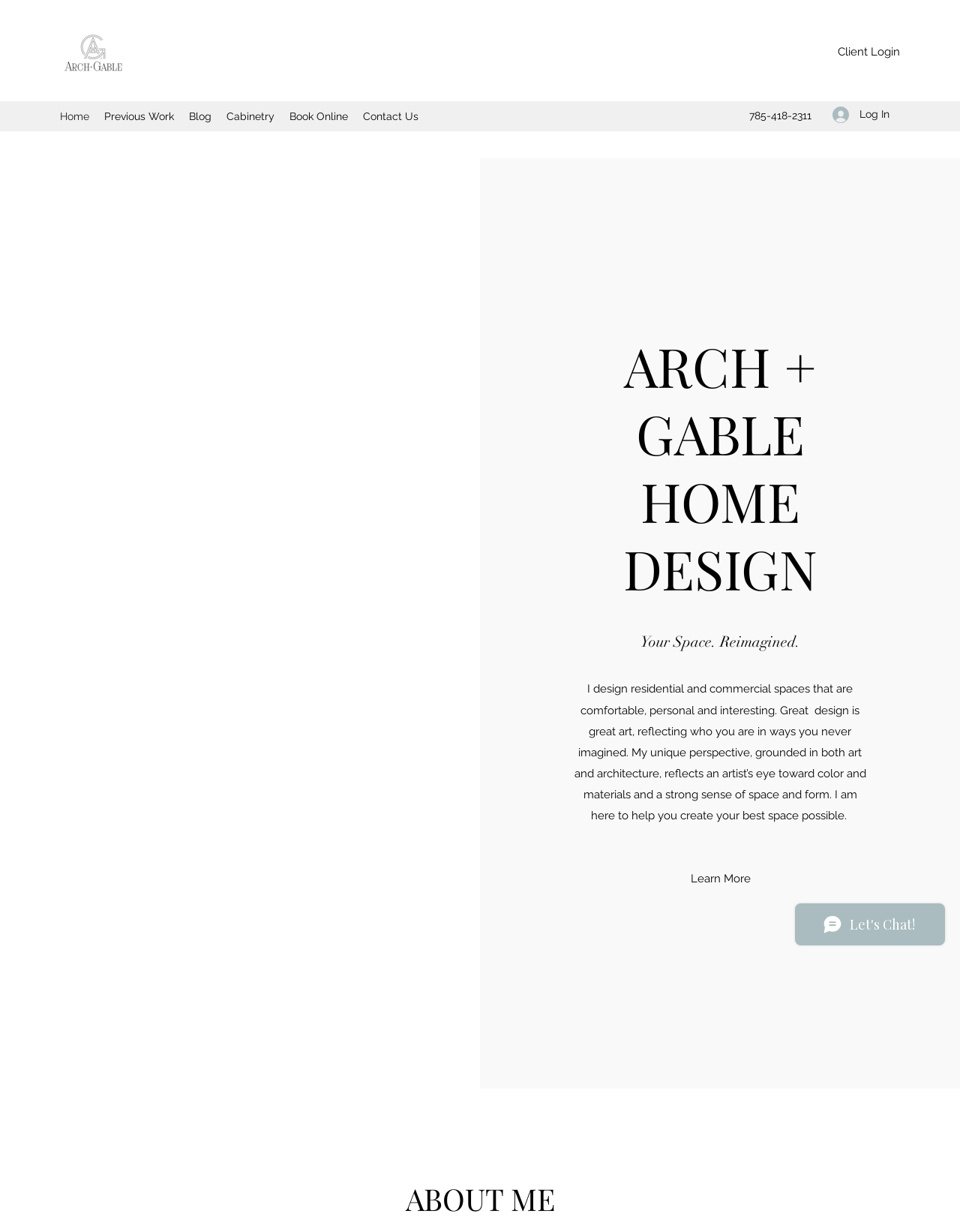Find and provide the bounding box coordinates for the UI element described here: "Previous Work". The coordinates should be given as four float numbers between 0 and 1: [left, top, right, bottom].

[0.101, 0.085, 0.189, 0.104]